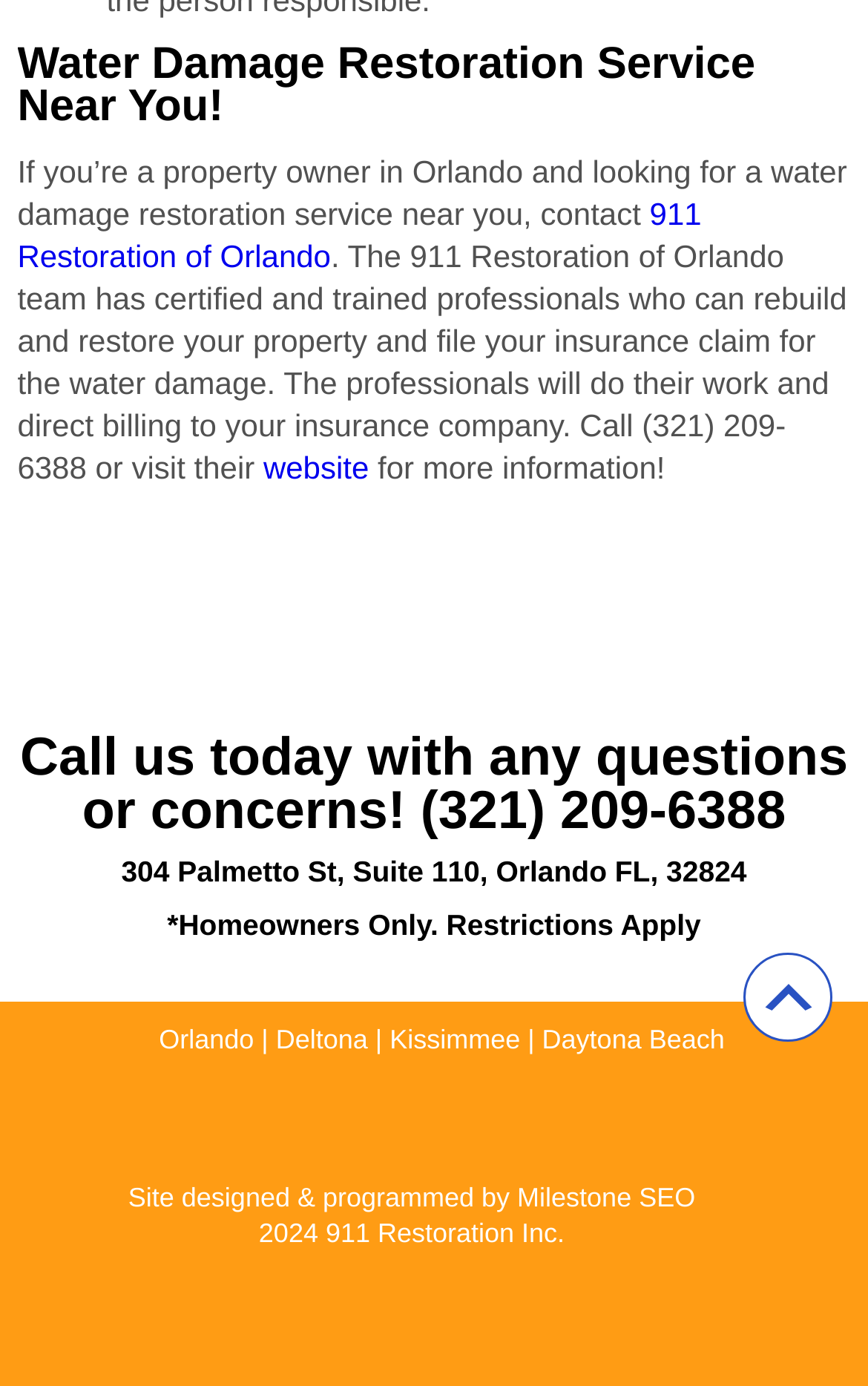Given the description: "Orlando", determine the bounding box coordinates of the UI element. The coordinates should be formatted as four float numbers between 0 and 1, [left, top, right, bottom].

[0.183, 0.738, 0.293, 0.761]